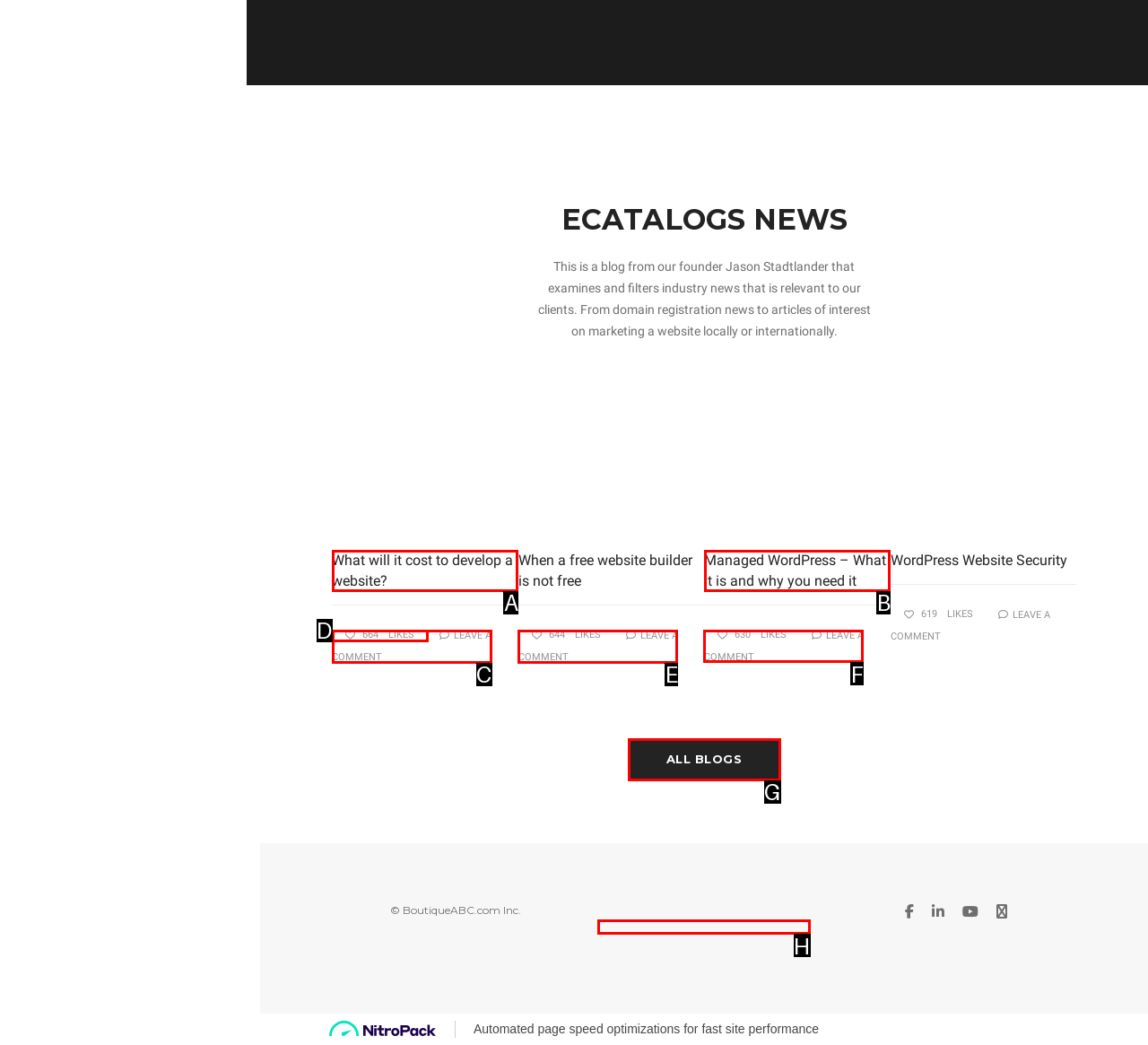From the given options, tell me which letter should be clicked to complete this task: Leave a comment on the blog about managed WordPress
Answer with the letter only.

F